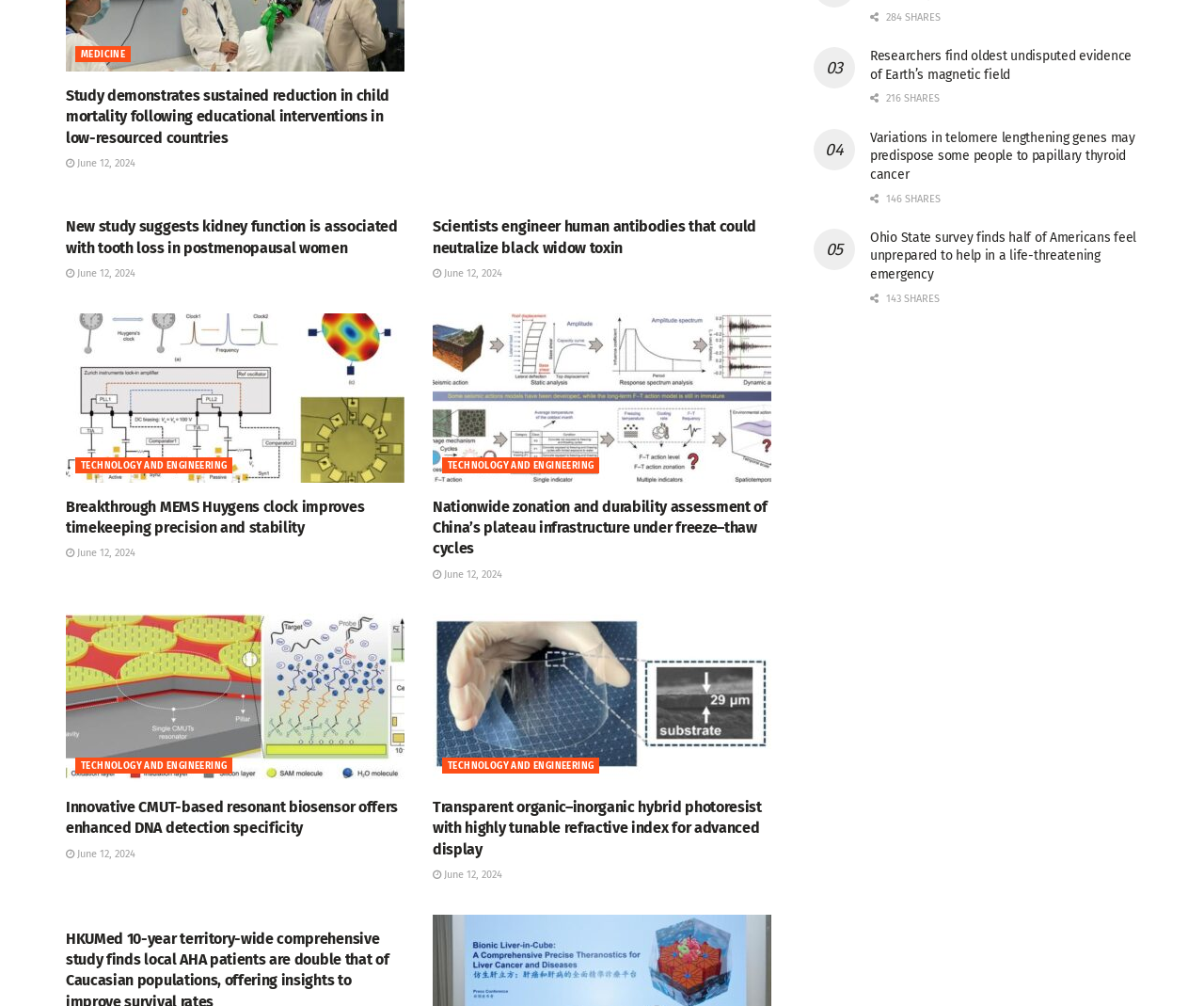Determine the bounding box coordinates for the UI element matching this description: "parent_node: TECHNOLOGY AND ENGINEERING".

[0.359, 0.311, 0.641, 0.479]